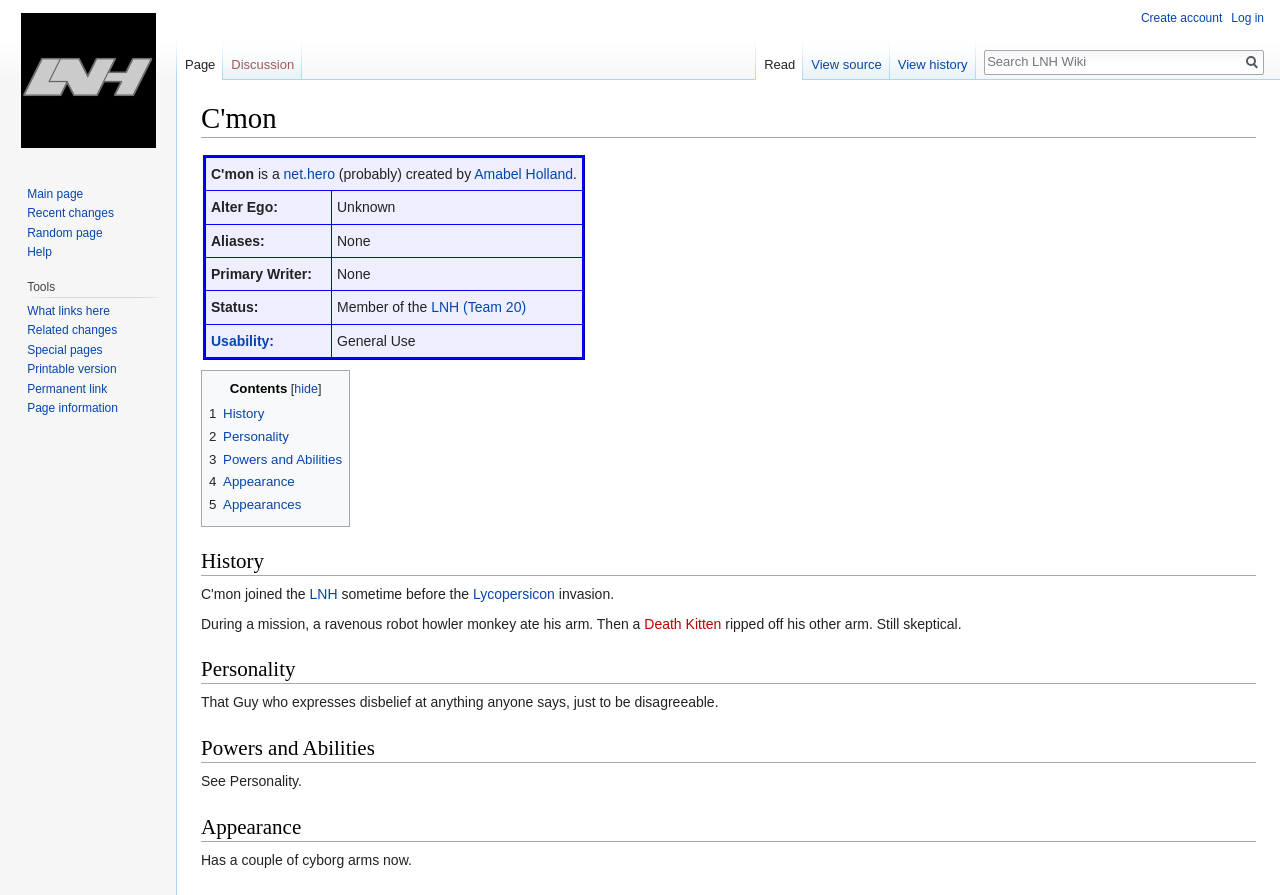Calculate the bounding box coordinates of the UI element given the description: "net.hero".

[0.222, 0.185, 0.262, 0.203]